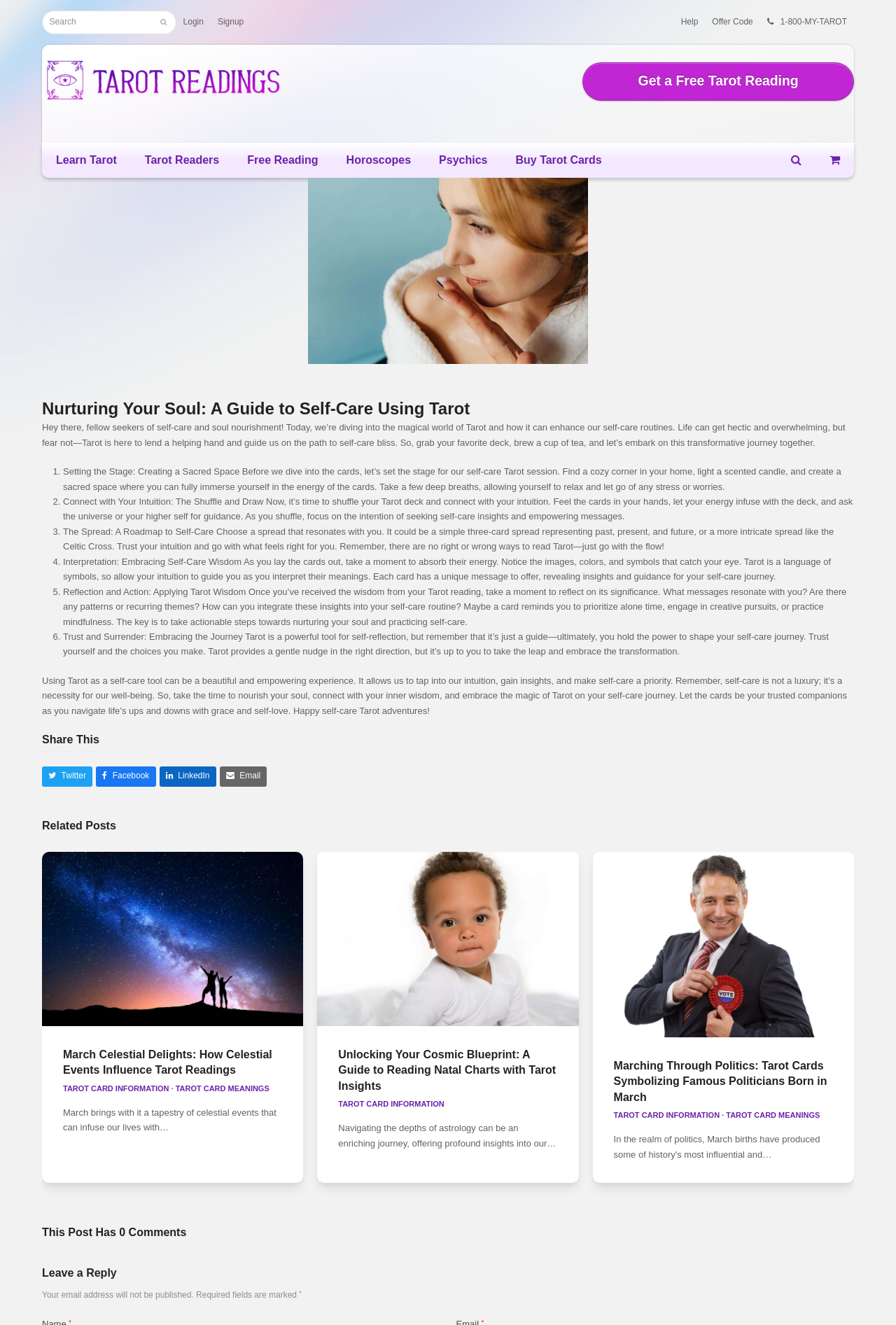Please reply to the following question using a single word or phrase: 
How many articles are there in the 'Related Posts' section?

3